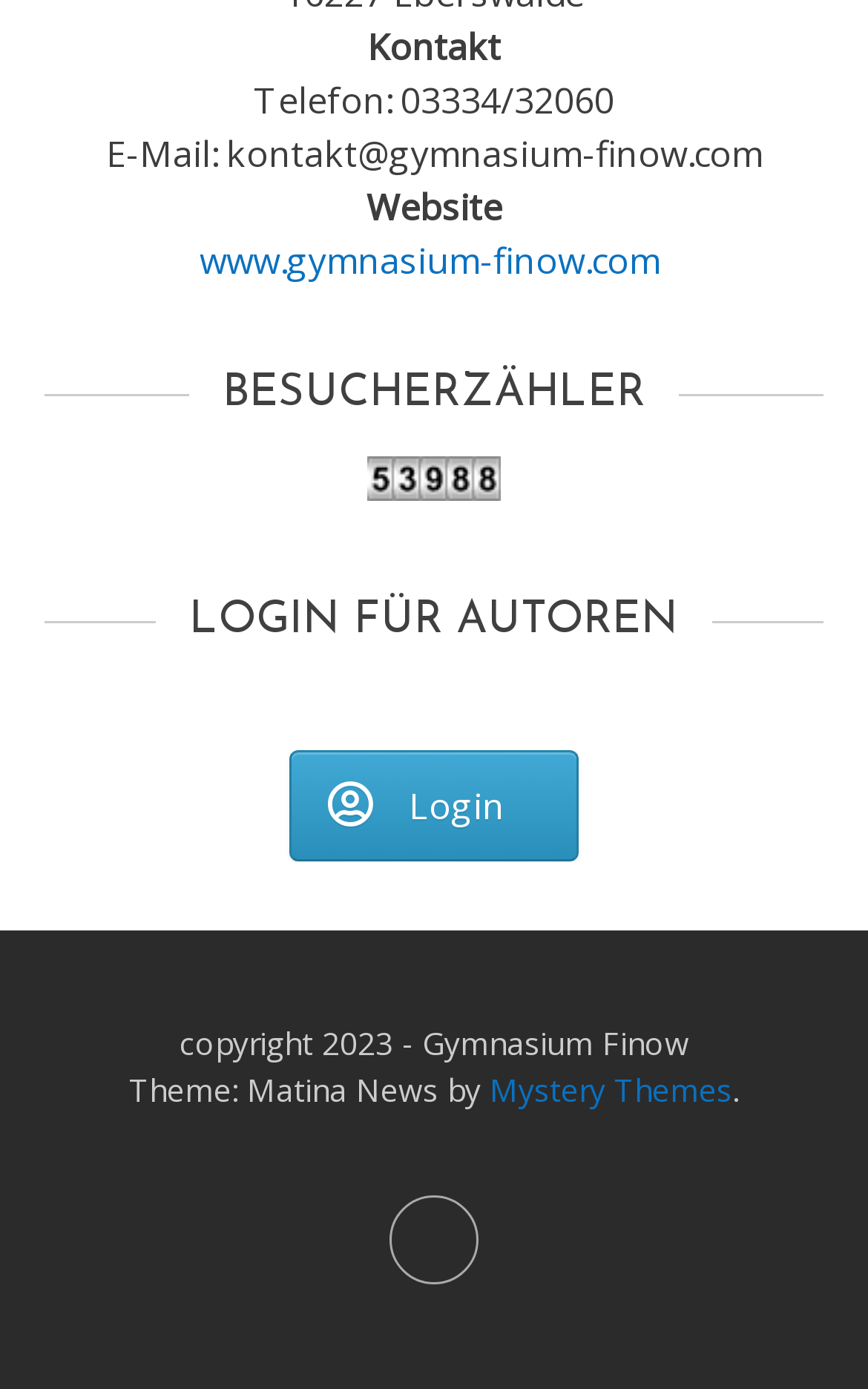Answer the question below using just one word or a short phrase: 
What is the phone number of the gymnasium?

03334/32060